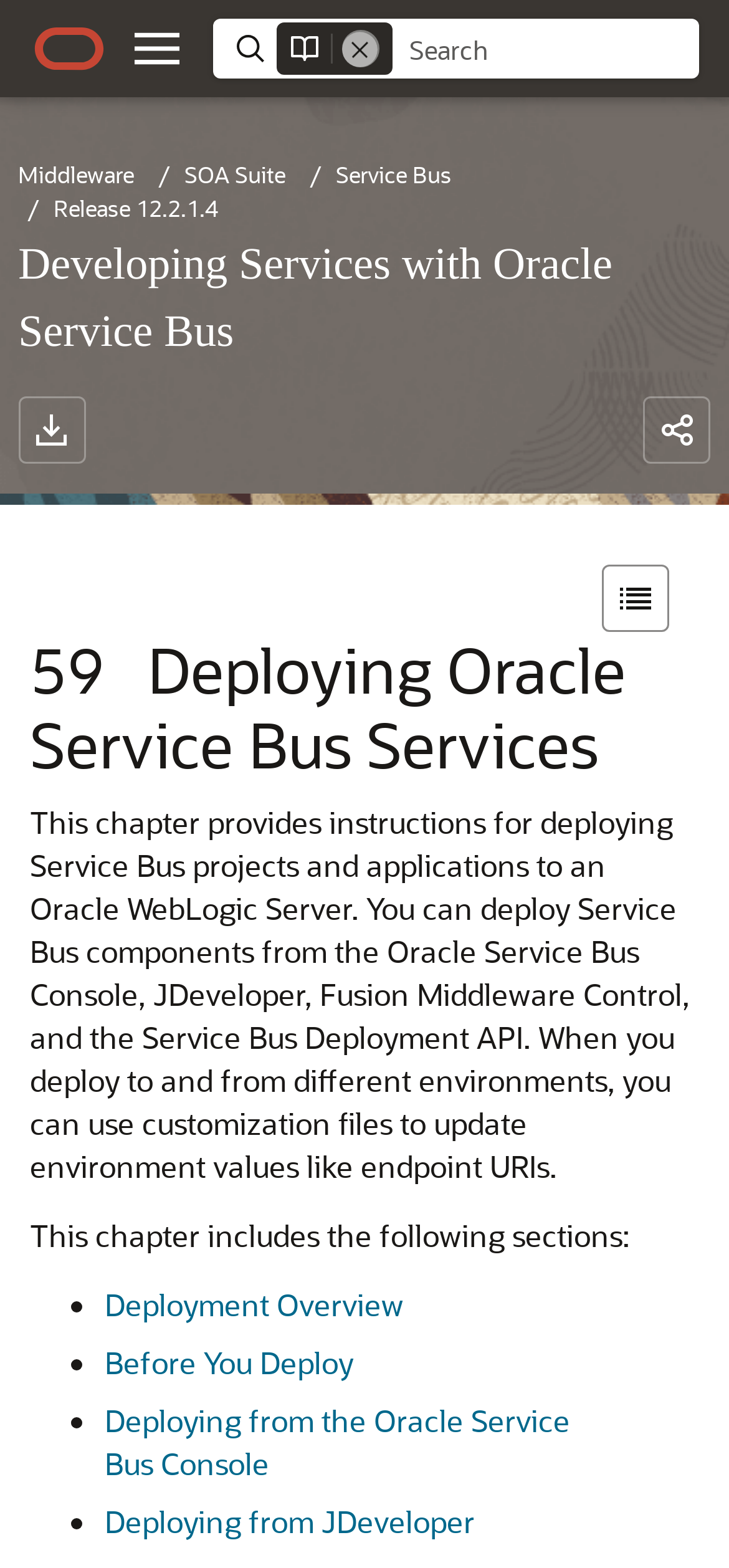Provide a one-word or brief phrase answer to the question:
What notification does JDeveloper display in the Deploy Composite Wizard?

Mismatch notification